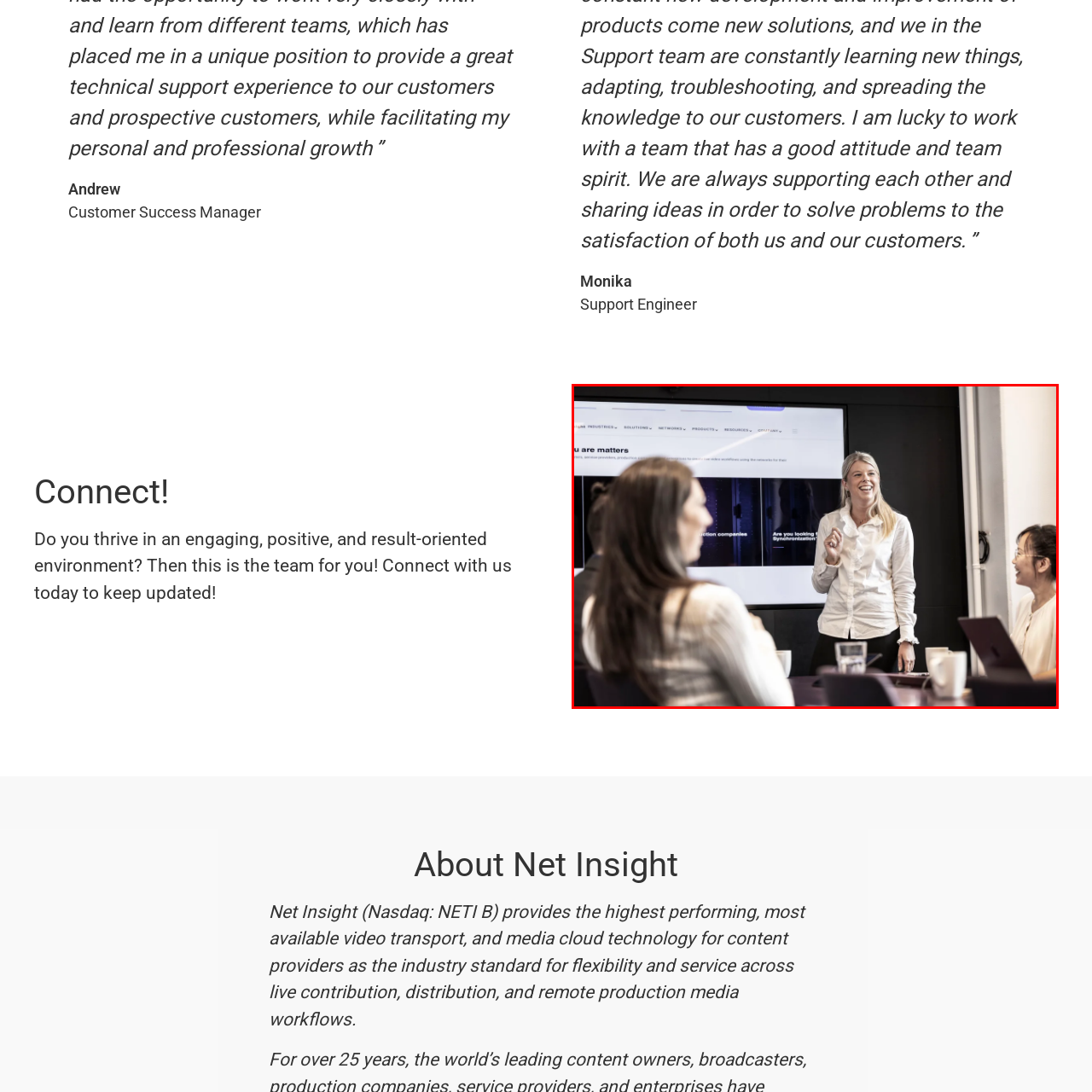What is displayed on the screen behind the woman?  
Study the image enclosed by the red boundary and furnish a detailed answer based on the visual details observed in the image.

The caption states that 'a large screen displays an engaging presentation' behind the woman, which implies that the screen is showing a presentation.